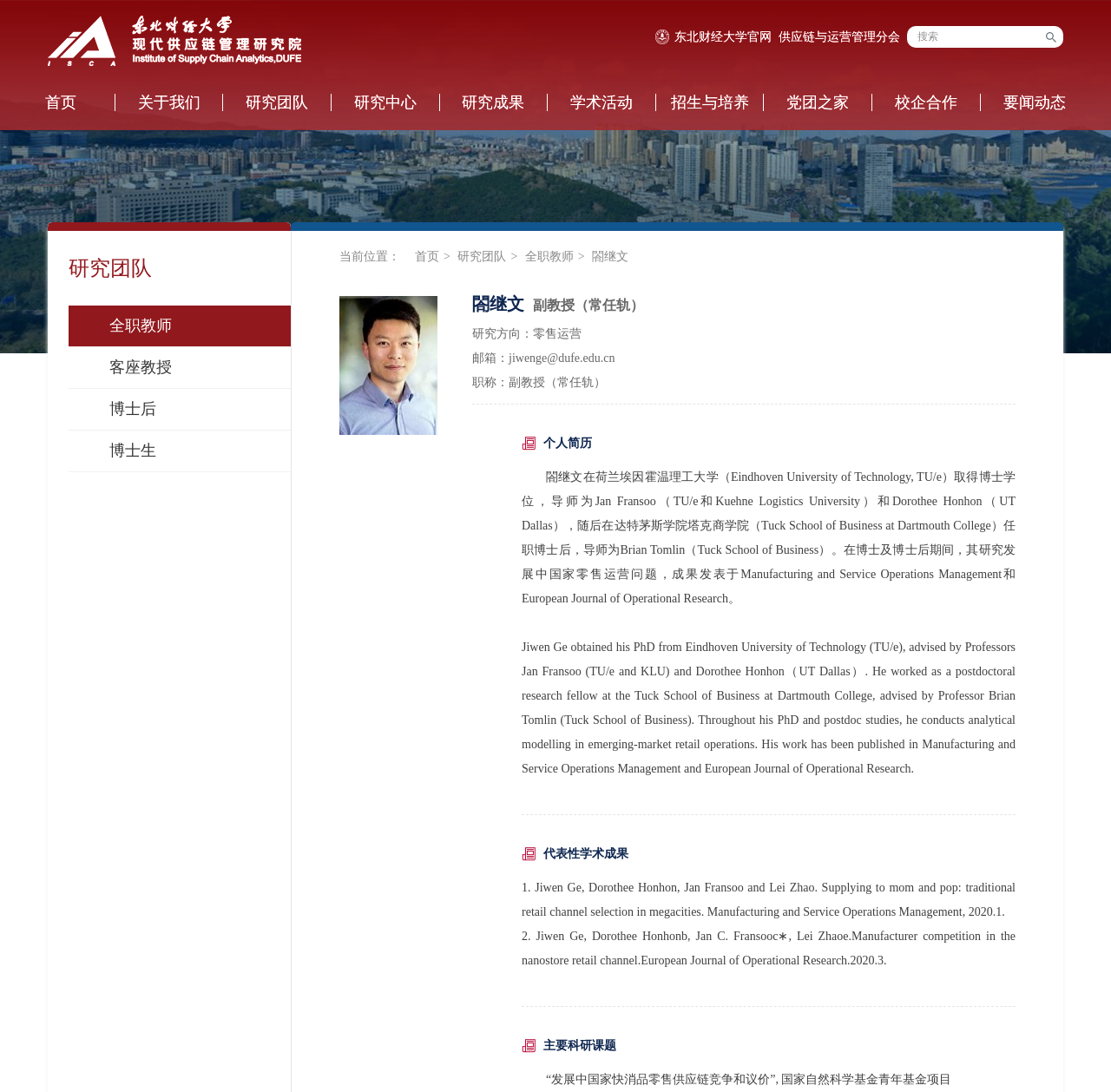Find the bounding box coordinates of the UI element according to this description: "客座教授".

[0.062, 0.318, 0.262, 0.355]